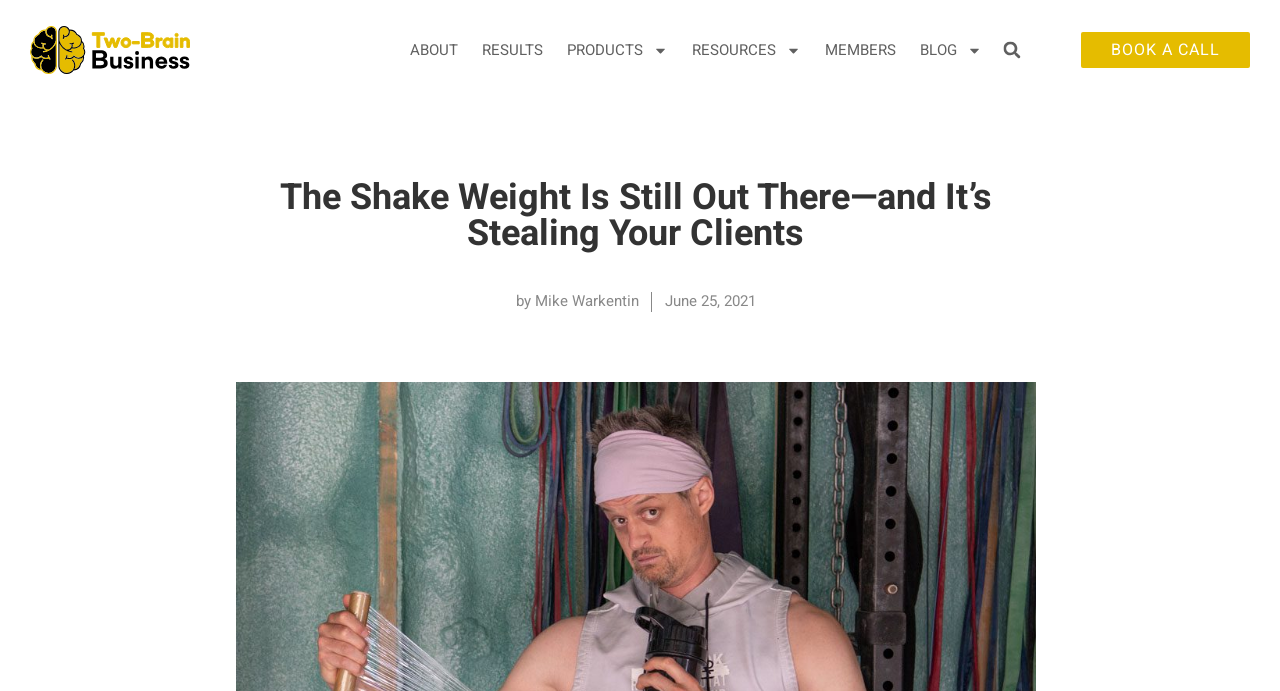Please identify the bounding box coordinates of the element's region that needs to be clicked to fulfill the following instruction: "Click the ABOUT link". The bounding box coordinates should consist of four float numbers between 0 and 1, i.e., [left, top, right, bottom].

[0.311, 0.036, 0.367, 0.109]